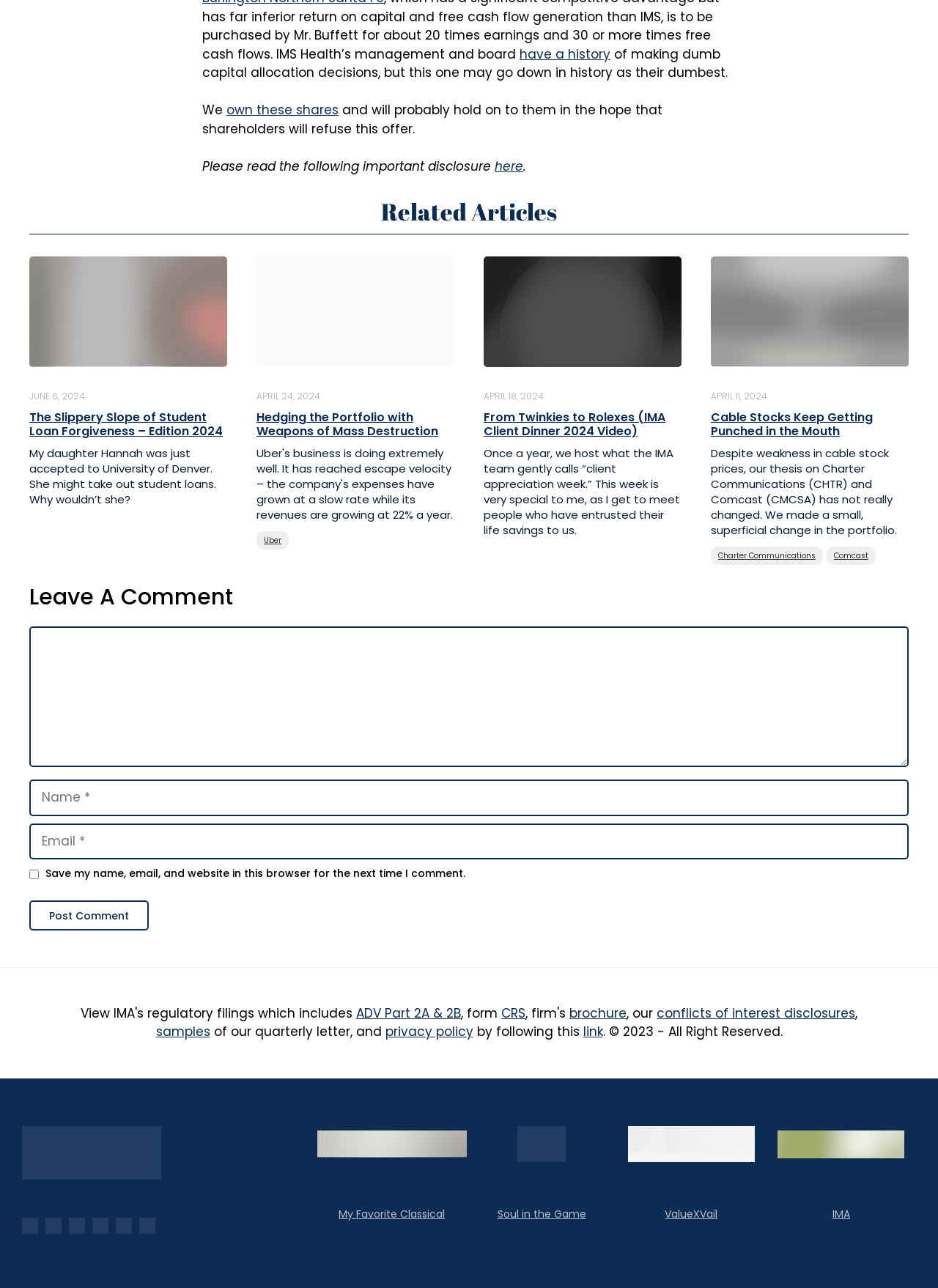Locate the bounding box coordinates of the area where you should click to accomplish the instruction: "Click the 'HOME' link".

None